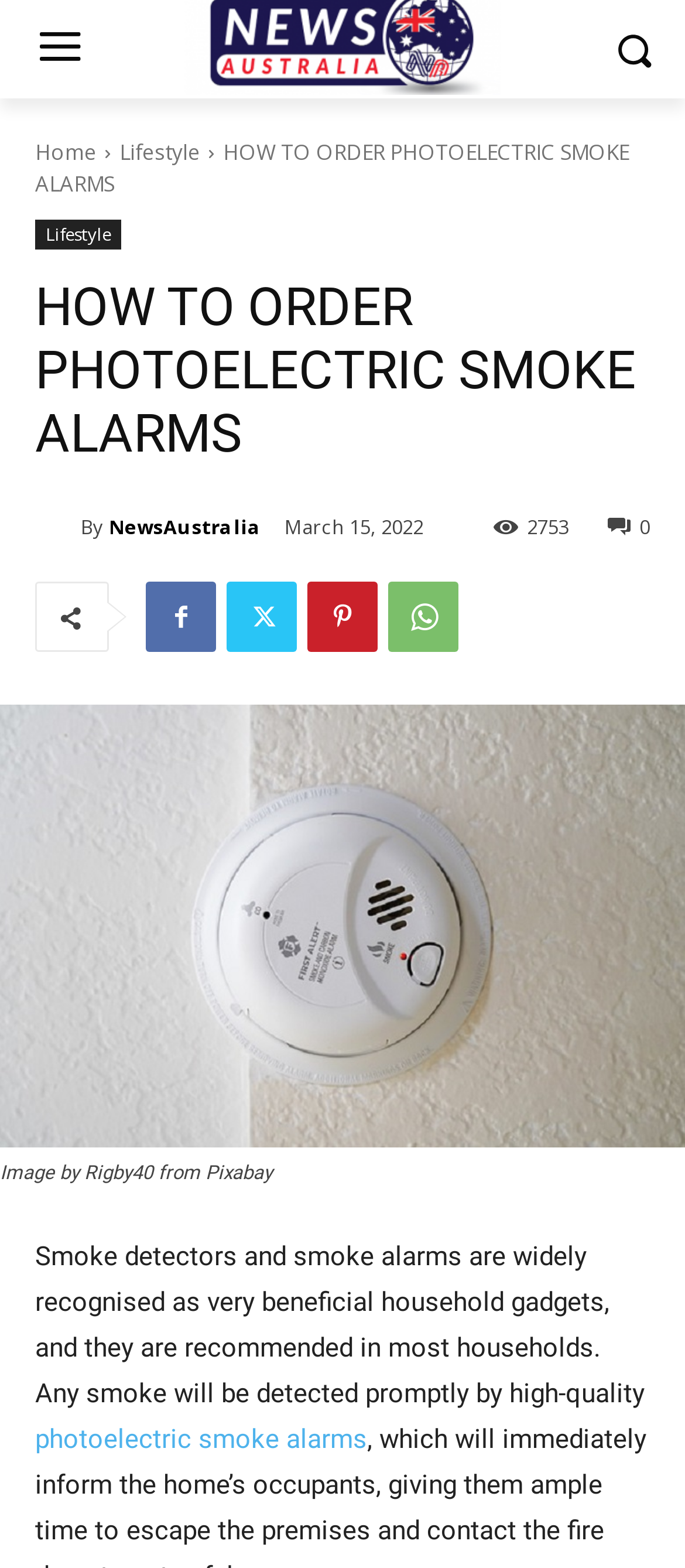What is the topic of the webpage? Analyze the screenshot and reply with just one word or a short phrase.

Smoke alarms